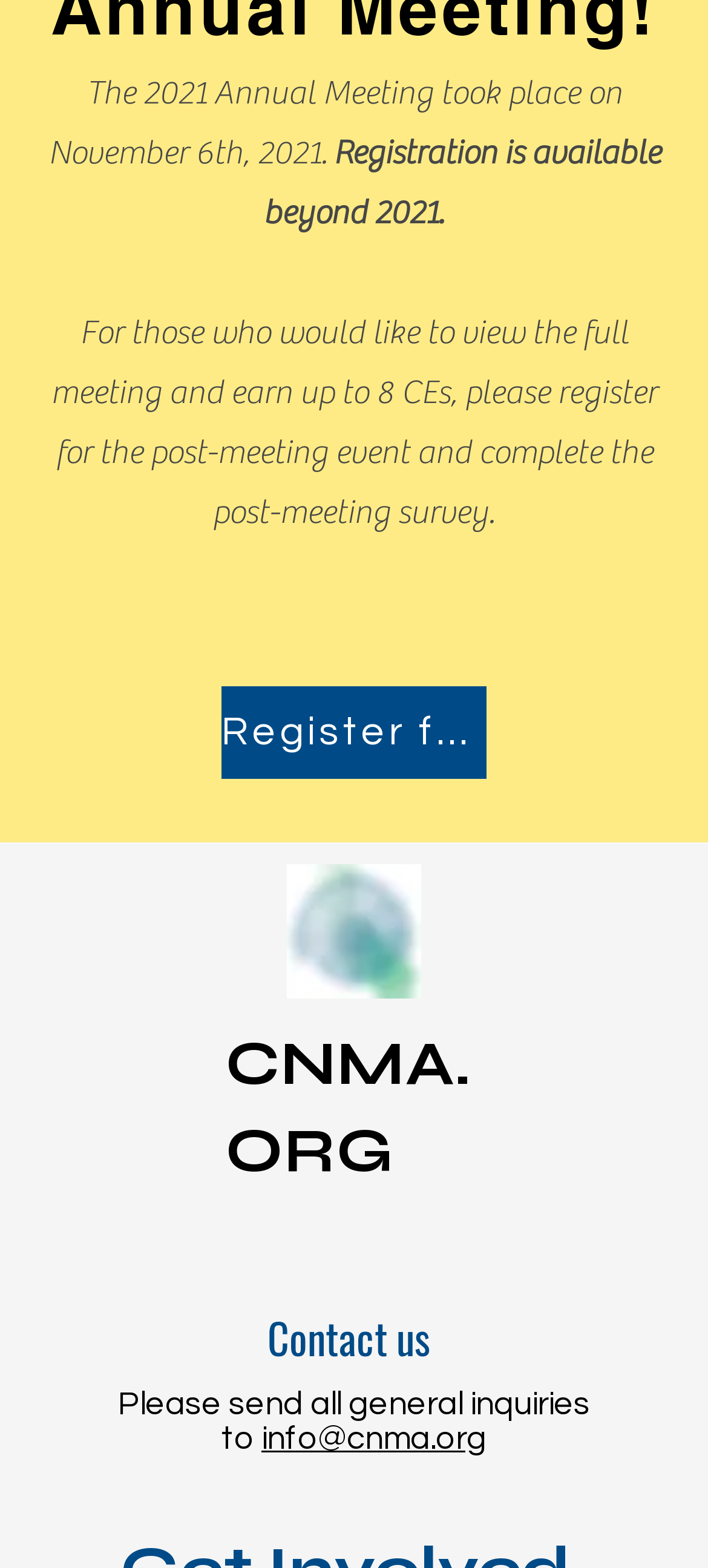How many social media links are available?
Answer the question with a single word or phrase by looking at the picture.

3